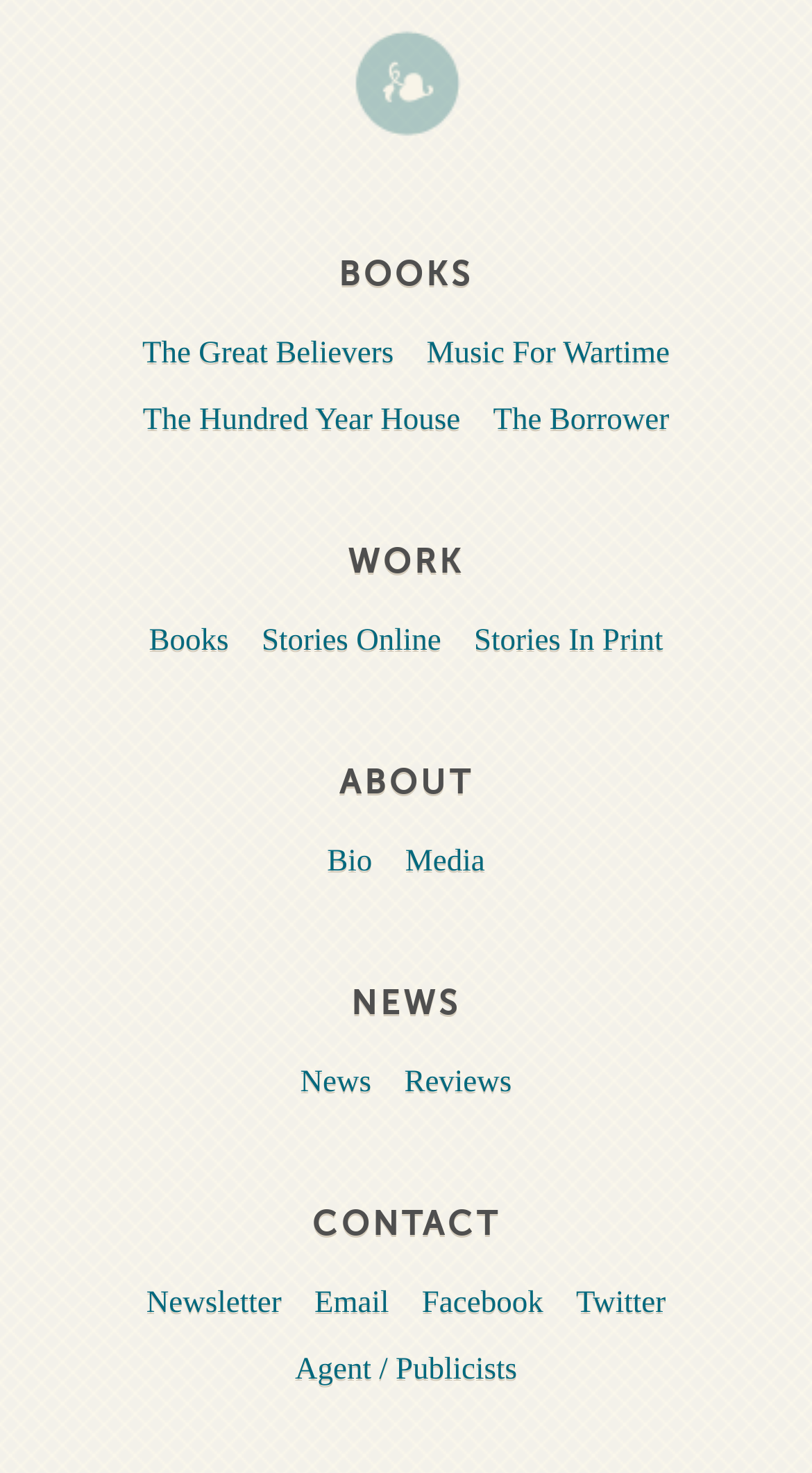Can you show the bounding box coordinates of the region to click on to complete the task described in the instruction: "Read Bio"?

[0.387, 0.565, 0.474, 0.605]